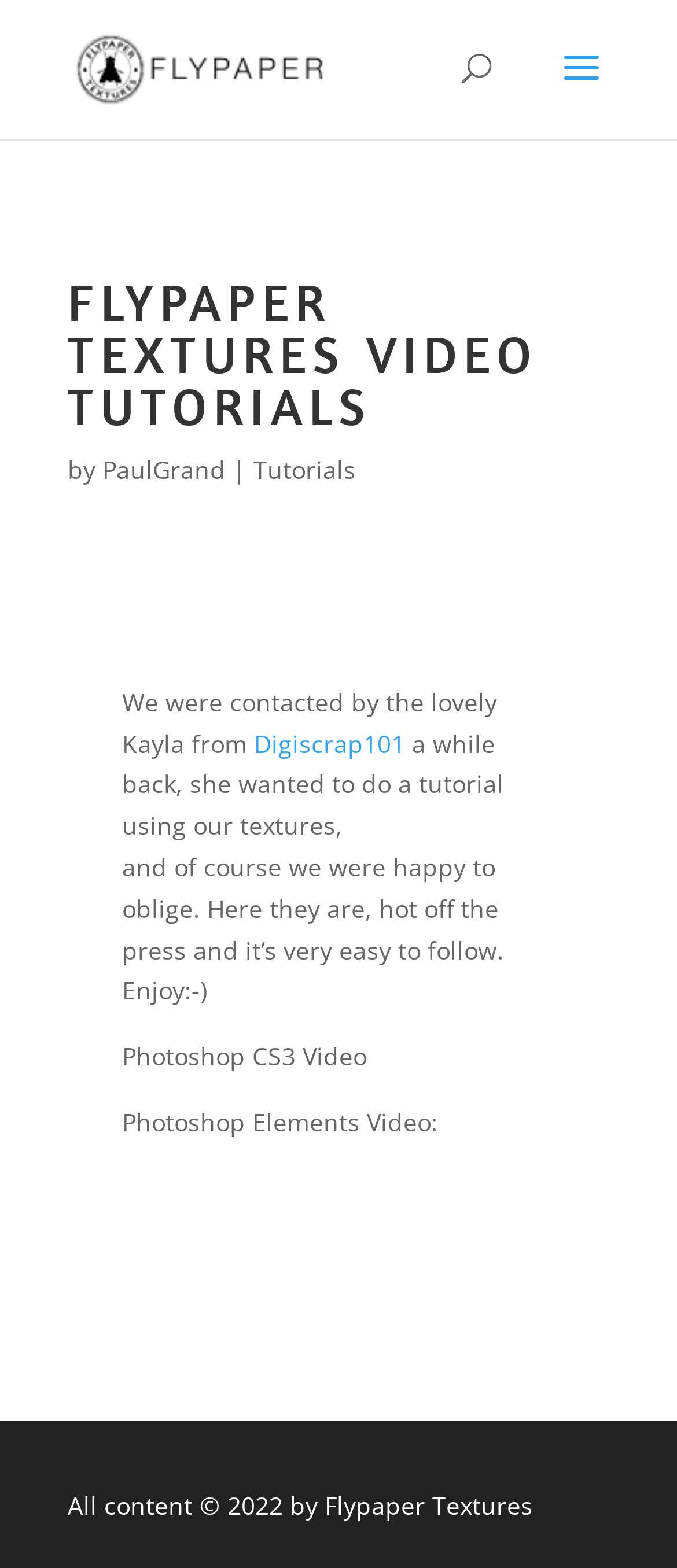Extract the bounding box coordinates of the UI element described by: "Digiscrap101". The coordinates should include four float numbers ranging from 0 to 1, e.g., [left, top, right, bottom].

[0.375, 0.463, 0.598, 0.484]